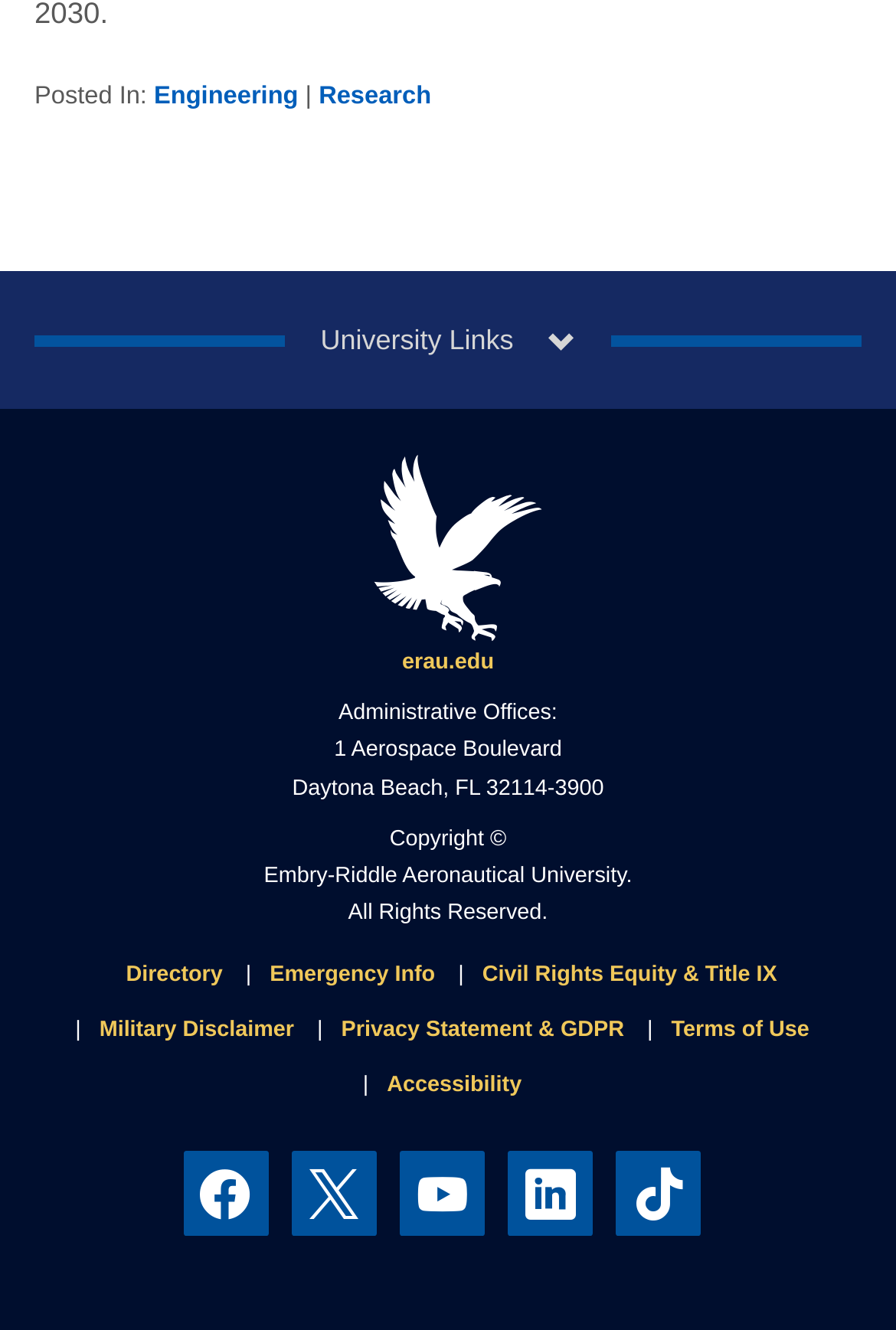Determine the bounding box coordinates for the UI element with the following description: "Cucumber". The coordinates should be four float numbers between 0 and 1, represented as [left, top, right, bottom].

None